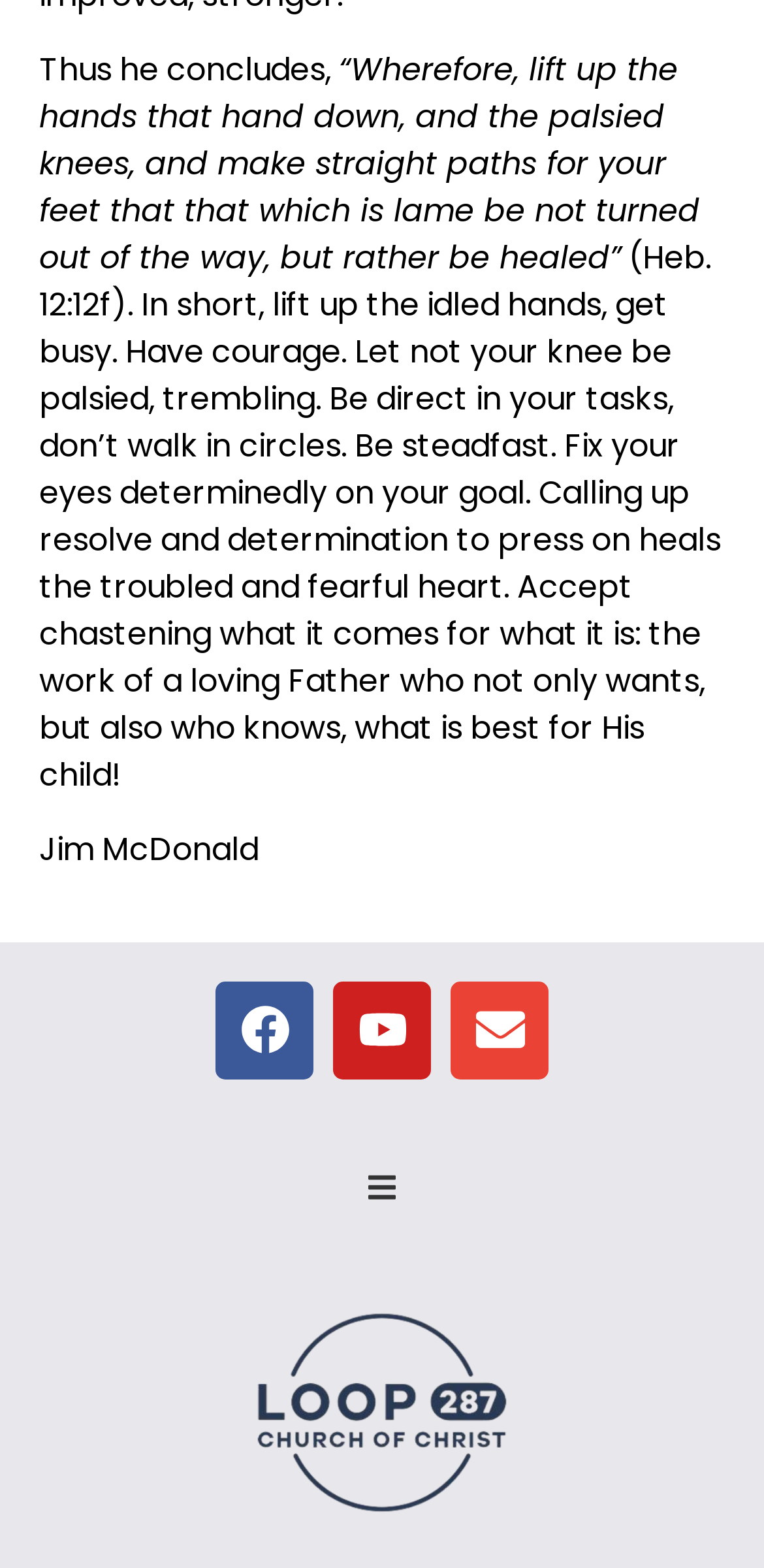Consider the image and give a detailed and elaborate answer to the question: 
What is the link at the bottom of the page?

The link at the bottom of the page has the text 'lufkin tx', which suggests that it may be a link to a webpage or resource related to Lufkin, Texas.